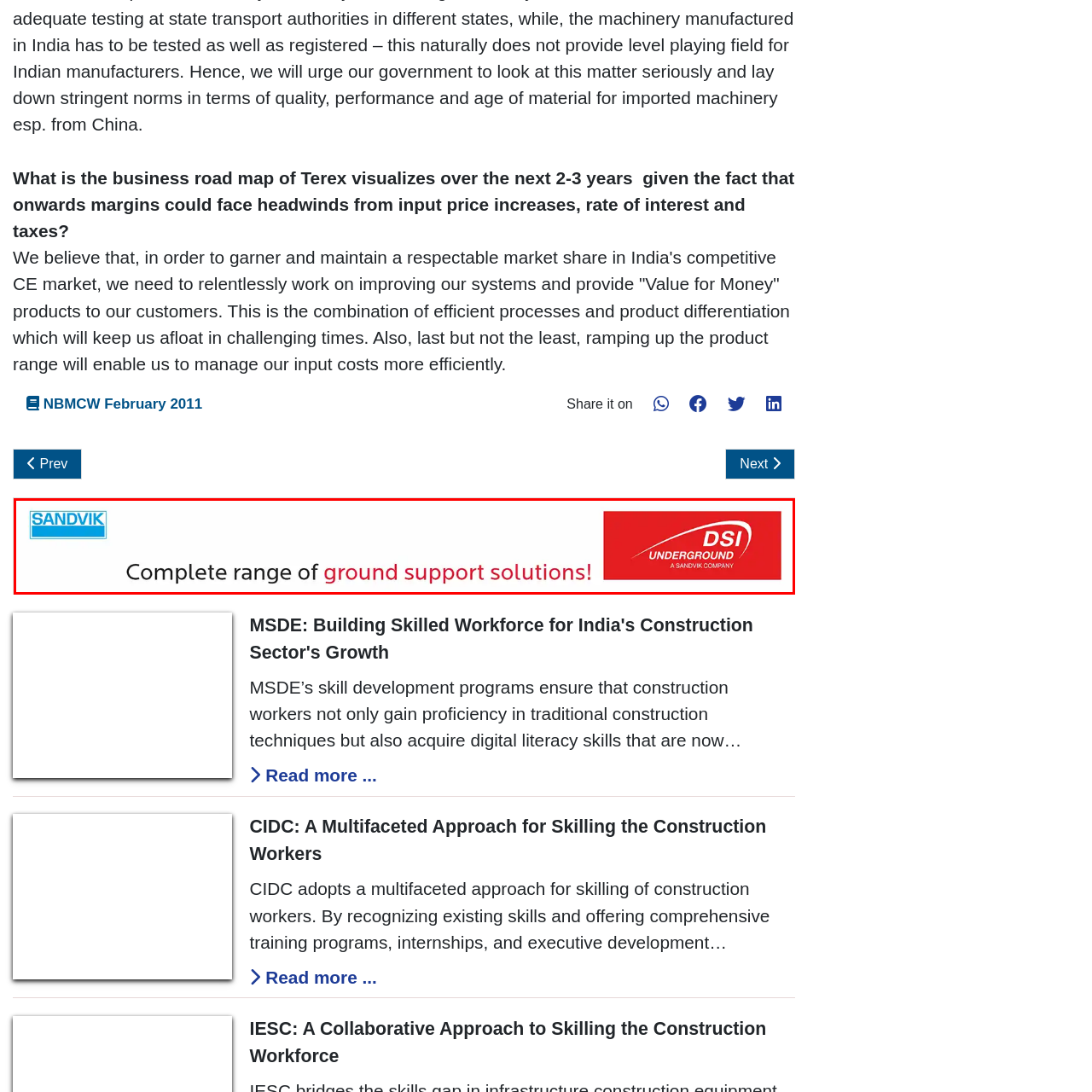What is the name of the division of Sandvik? View the image inside the red bounding box and respond with a concise one-word or short-phrase answer.

DSI Underground